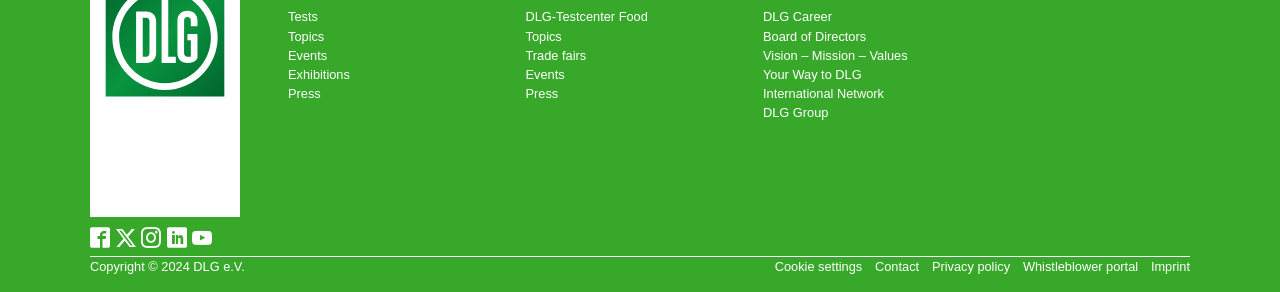Please specify the bounding box coordinates of the clickable region to carry out the following instruction: "Go to Contact". The coordinates should be four float numbers between 0 and 1, in the format [left, top, right, bottom].

[0.684, 0.888, 0.718, 0.939]